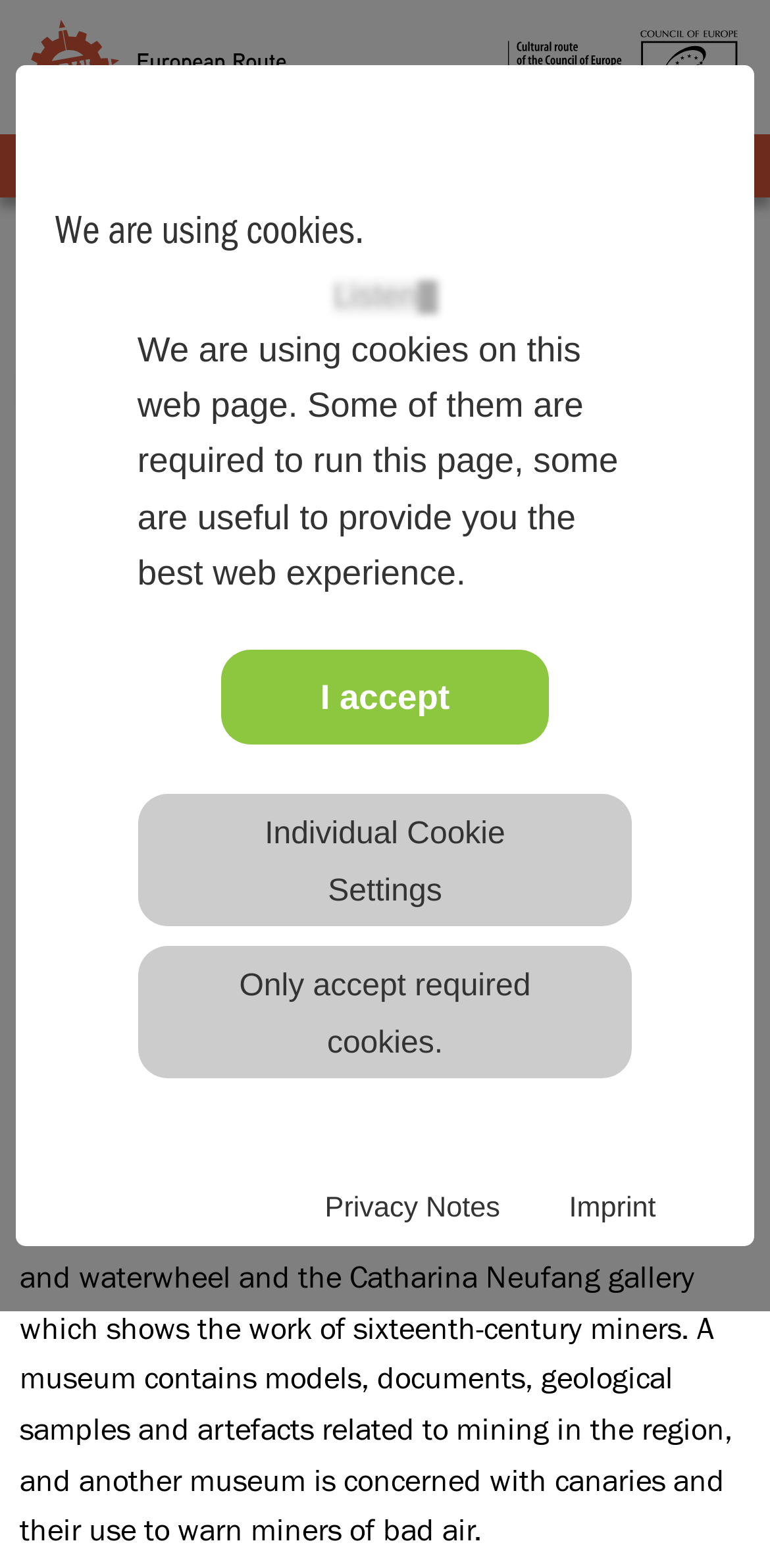What is the function of the canaries in the mine?
Look at the webpage screenshot and answer the question with a detailed explanation.

According to the webpage, canaries were used to warn miners of bad air in the mine. This information can be found in the paragraph describing the museum's contents.